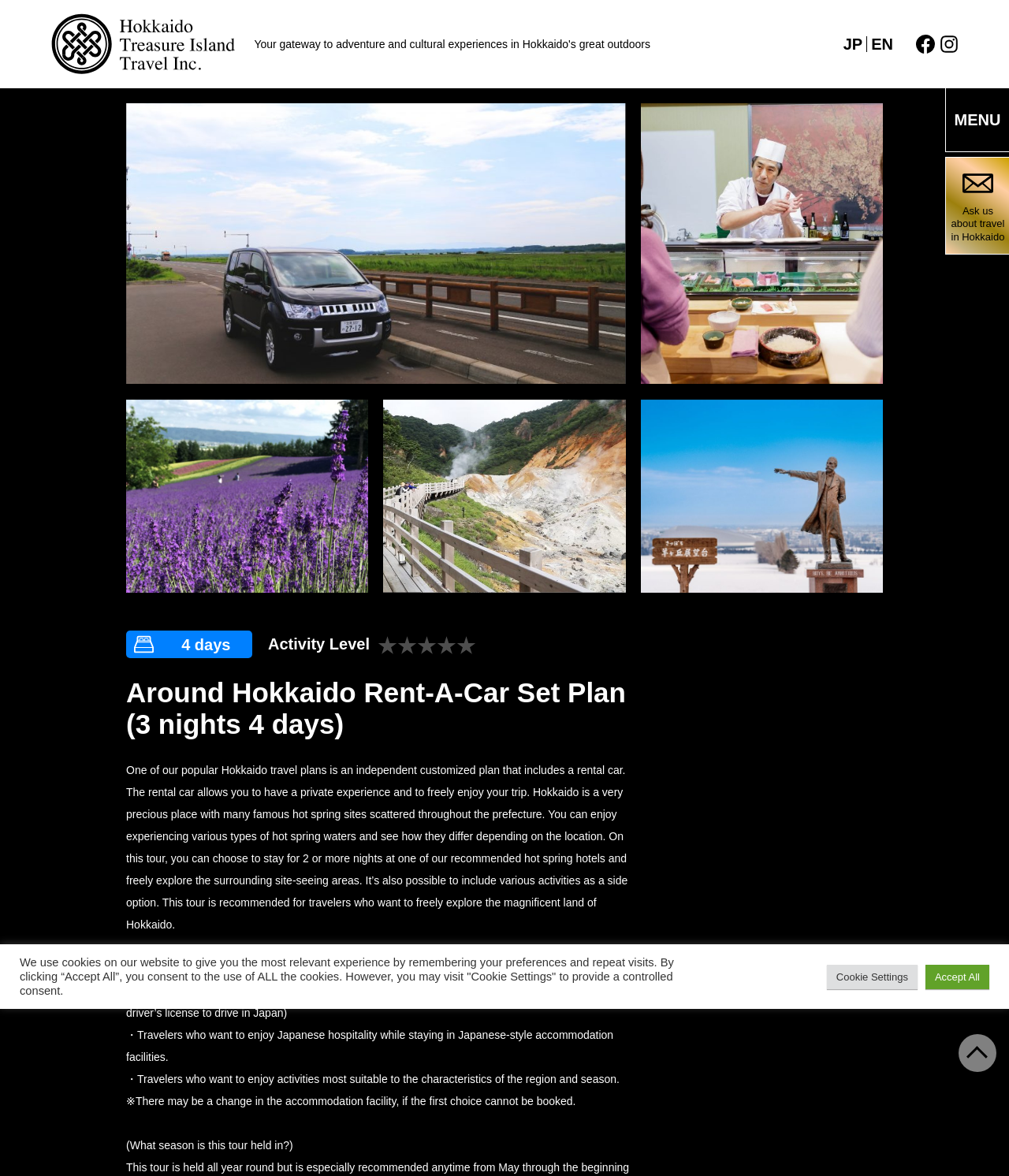Based on the element description "PAGE TOP", predict the bounding box coordinates of the UI element.

[0.95, 0.879, 0.988, 0.912]